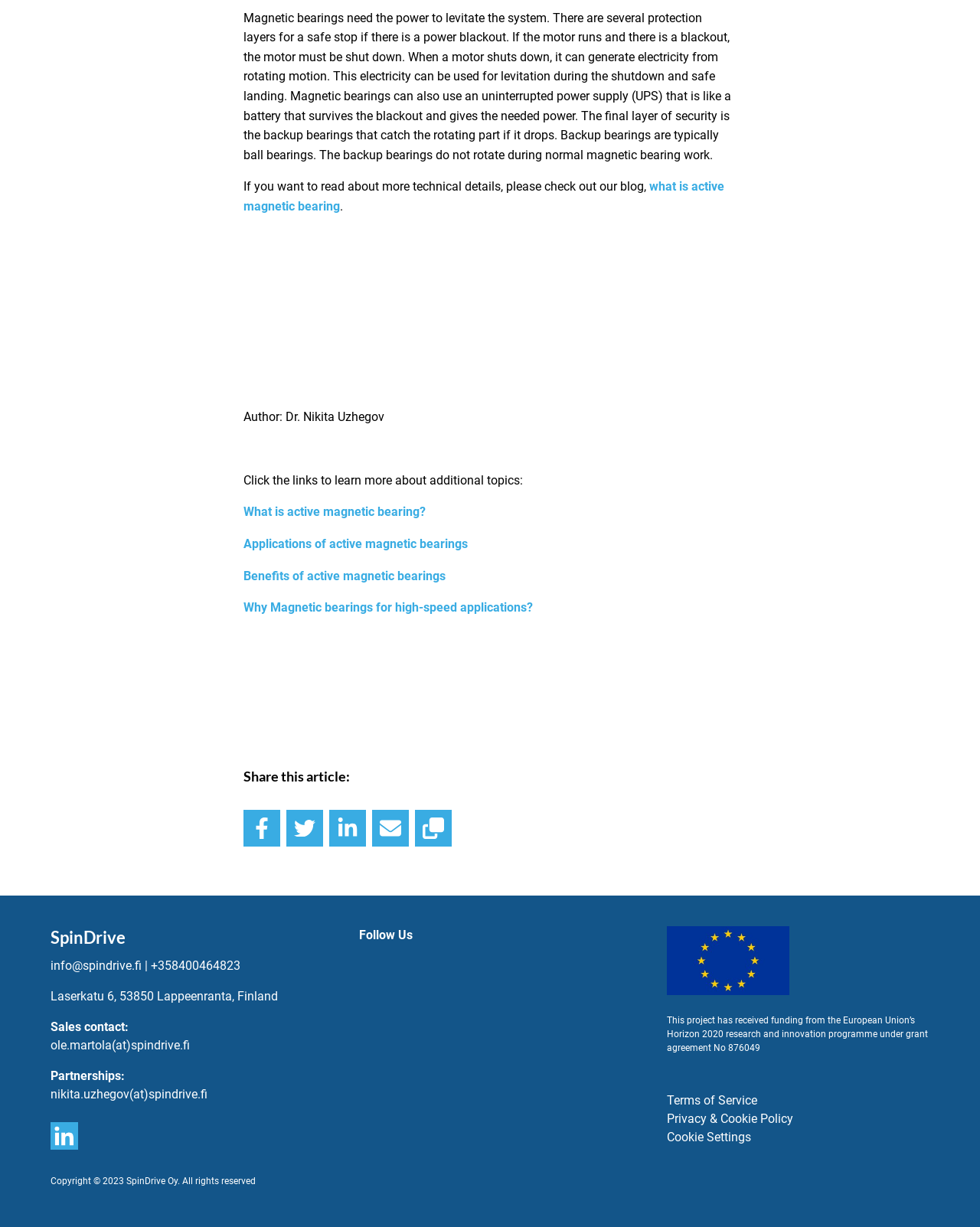Determine the bounding box coordinates of the clickable region to follow the instruction: "View upcoming events".

None